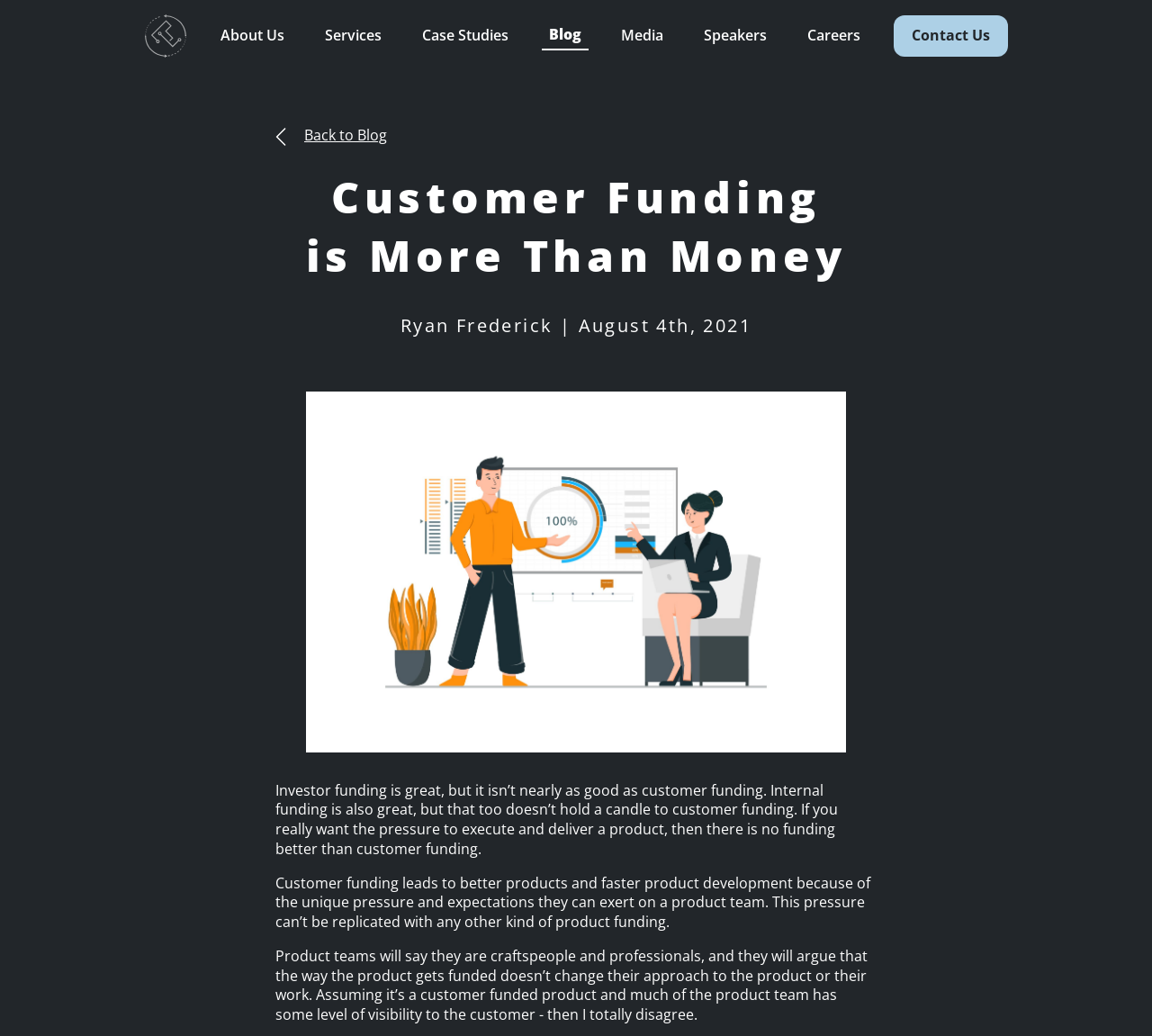Provide a brief response in the form of a single word or phrase:
Who wrote the blog post?

Ryan Frederick